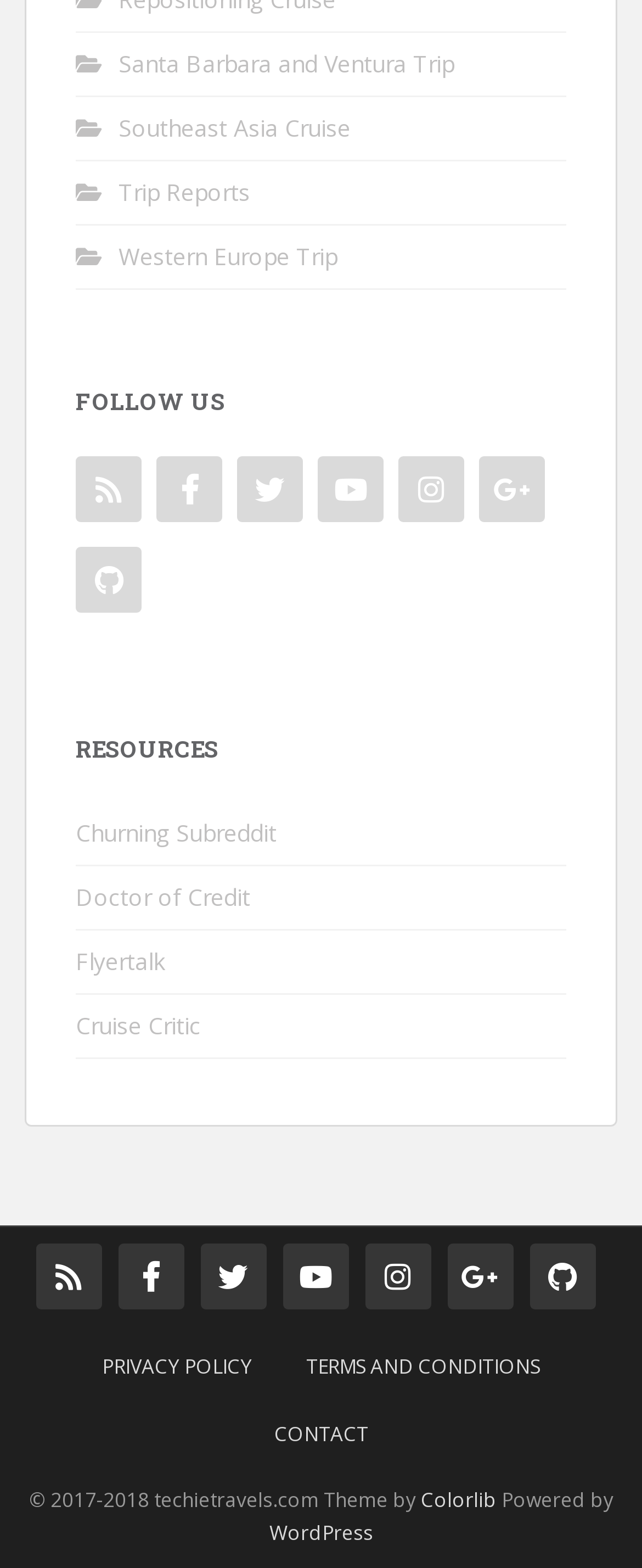Can you find the bounding box coordinates for the element that needs to be clicked to execute this instruction: "Contact us"? The coordinates should be given as four float numbers between 0 and 1, i.e., [left, top, right, bottom].

[0.388, 0.893, 0.612, 0.936]